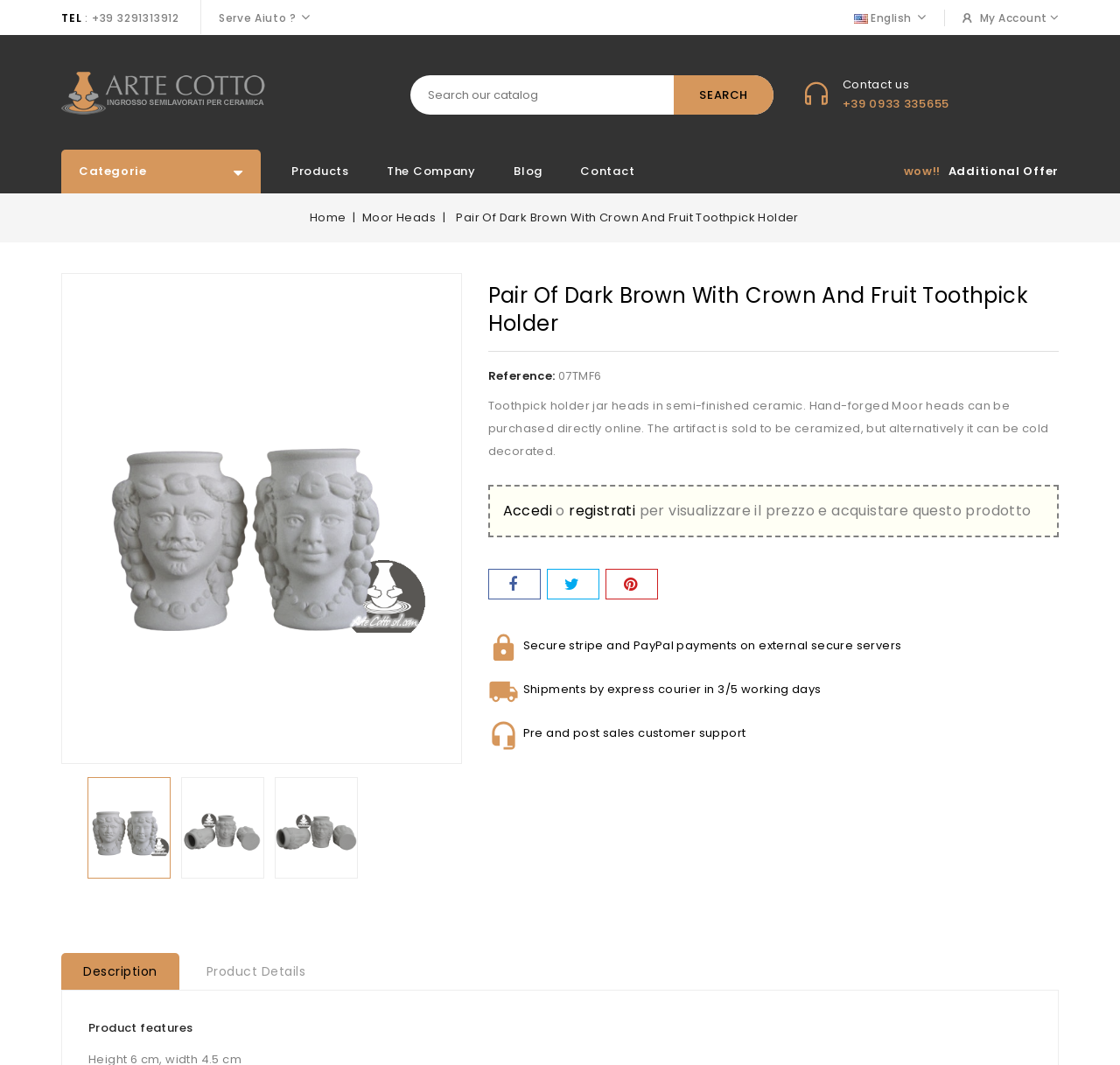Determine the bounding box for the described HTML element: "title="Tweet"". Ensure the coordinates are four float numbers between 0 and 1 in the format [left, top, right, bottom].

[0.489, 0.535, 0.534, 0.562]